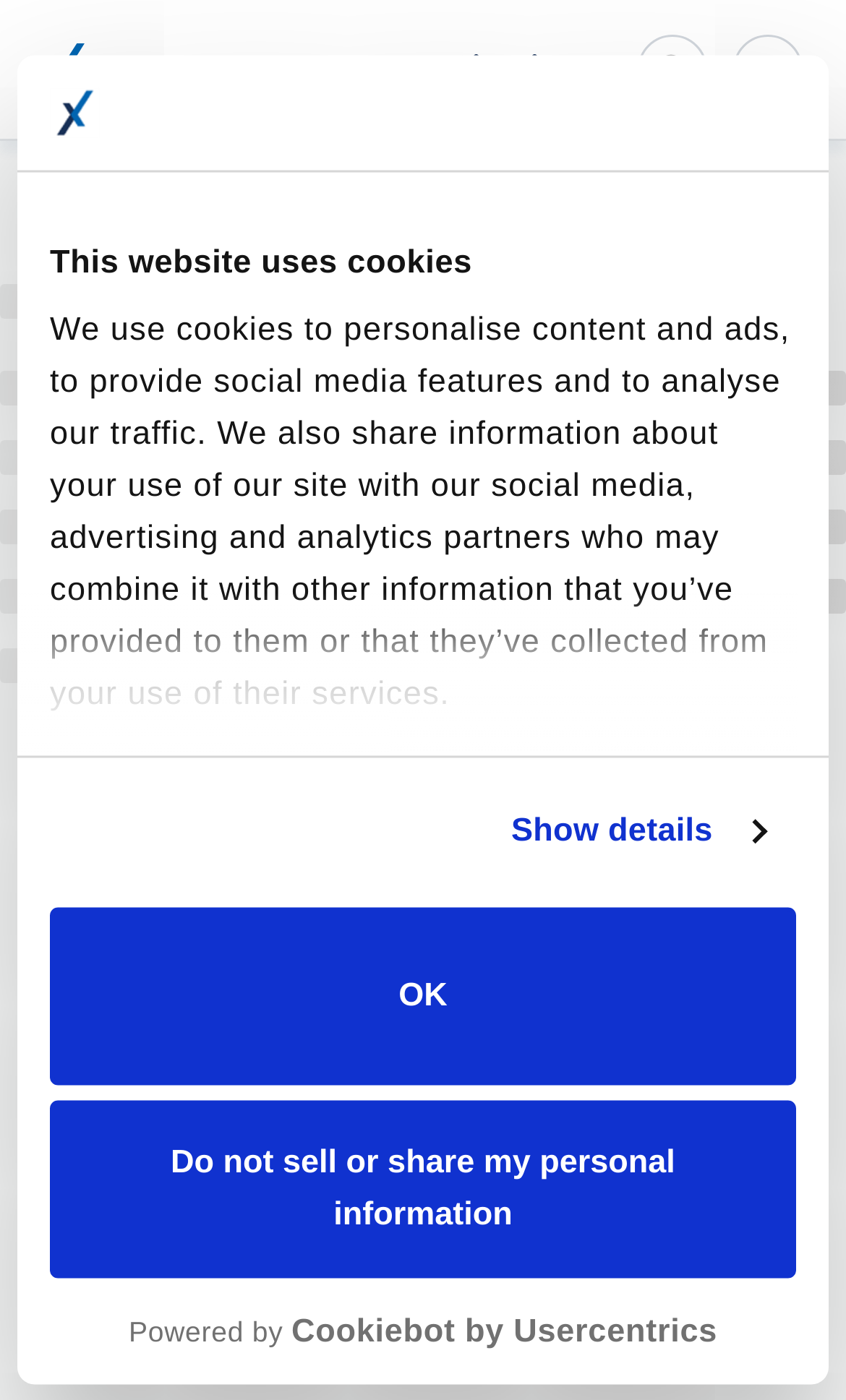What is the logo of the website?
Using the image as a reference, give a one-word or short phrase answer.

Cookiebot